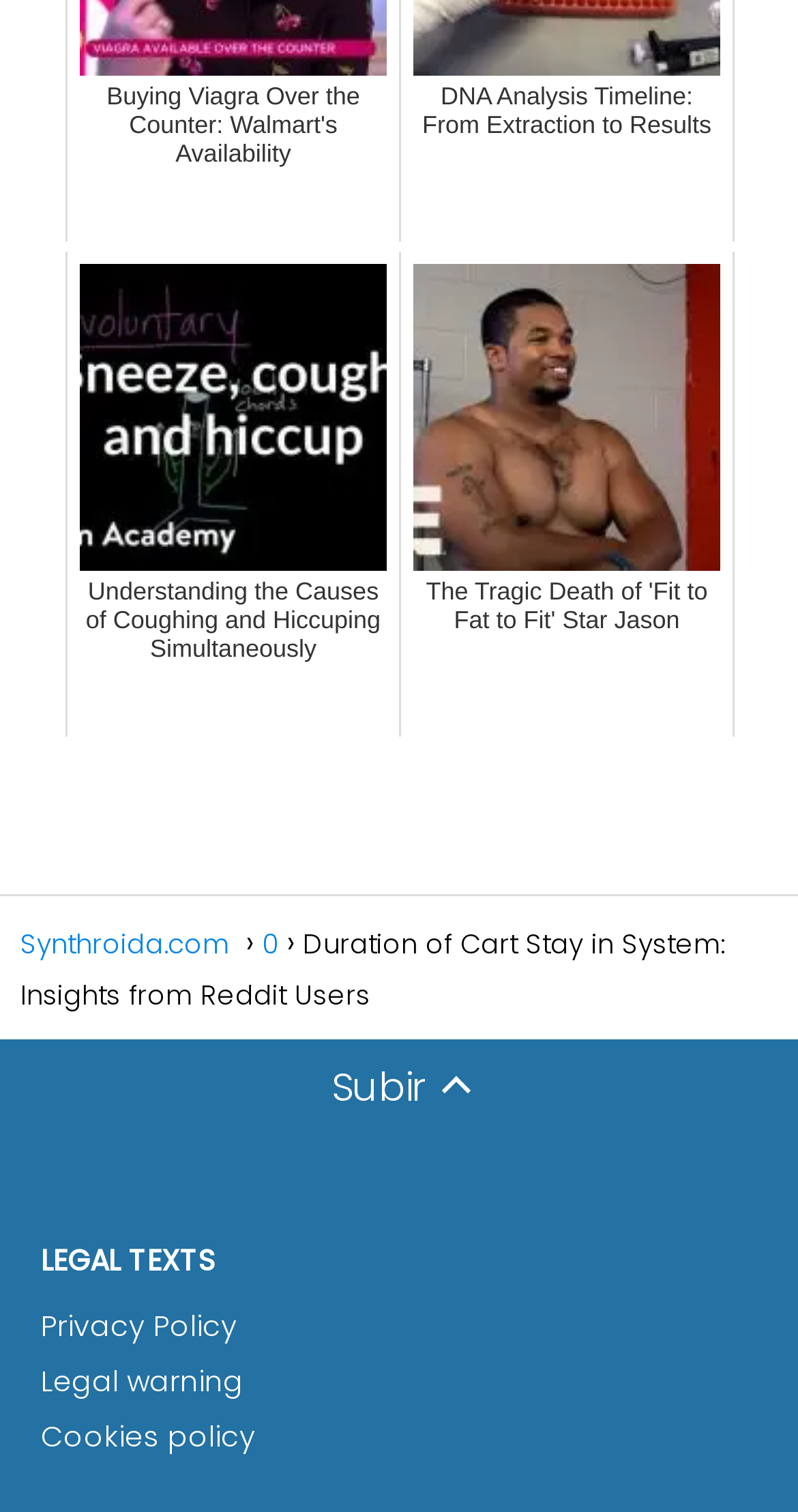What is the topic of the first link?
Answer the question in a detailed and comprehensive manner.

The first link on the webpage is 'Understanding the Causes of Coughing and Hiccuping Simultaneously', which suggests that the topic of this link is related to coughing and hiccuping.